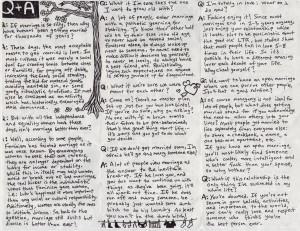Who is the producer of the pamphlet?
Give a thorough and detailed response to the question.

The producer of the pamphlet is Sy Wagon, as mentioned in the caption, which suggests that Sy Wagon is the artist behind the creation of this thought-provoking piece.